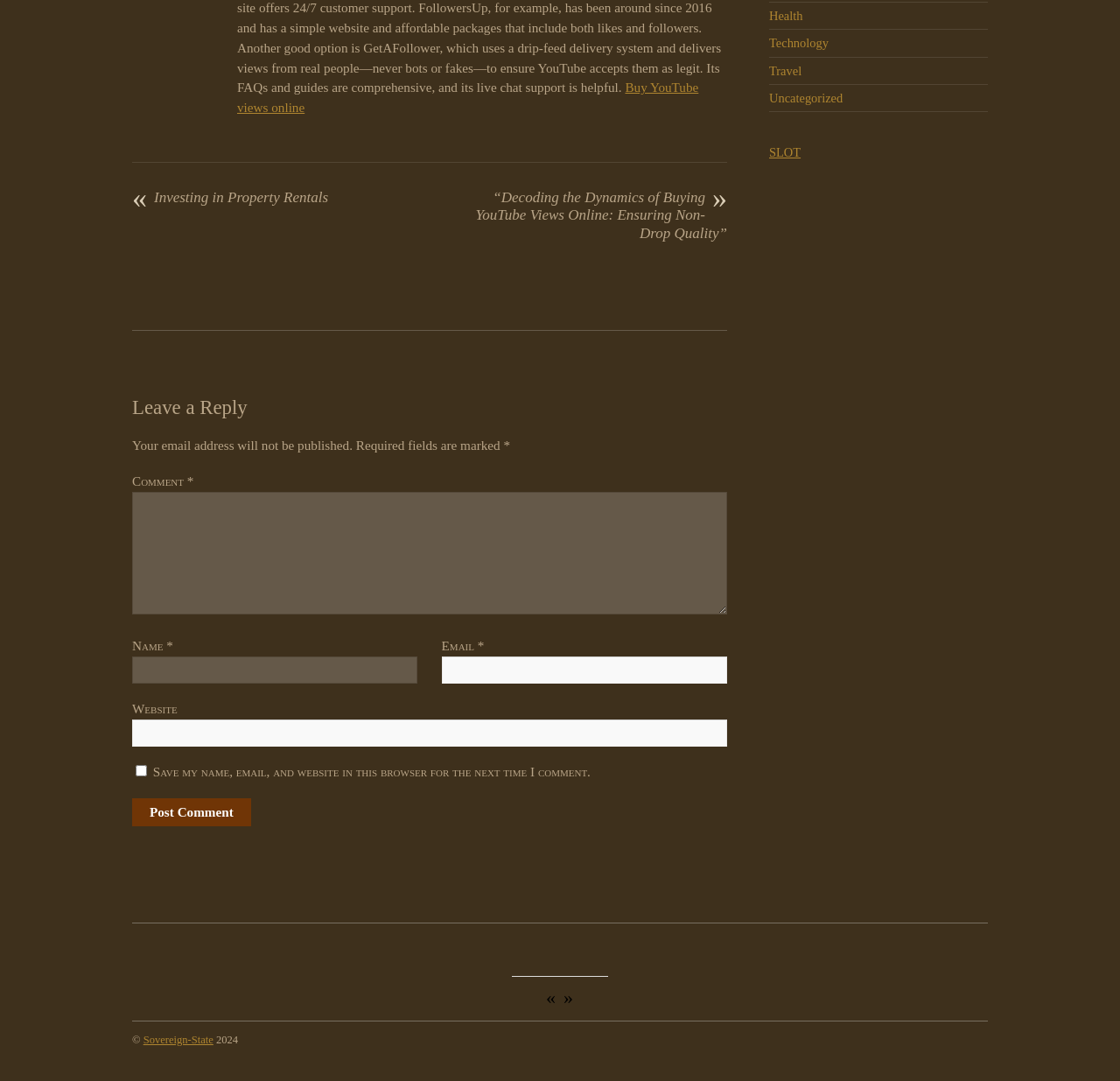Based on the description "Buy YouTube views online", find the bounding box of the specified UI element.

[0.212, 0.074, 0.624, 0.106]